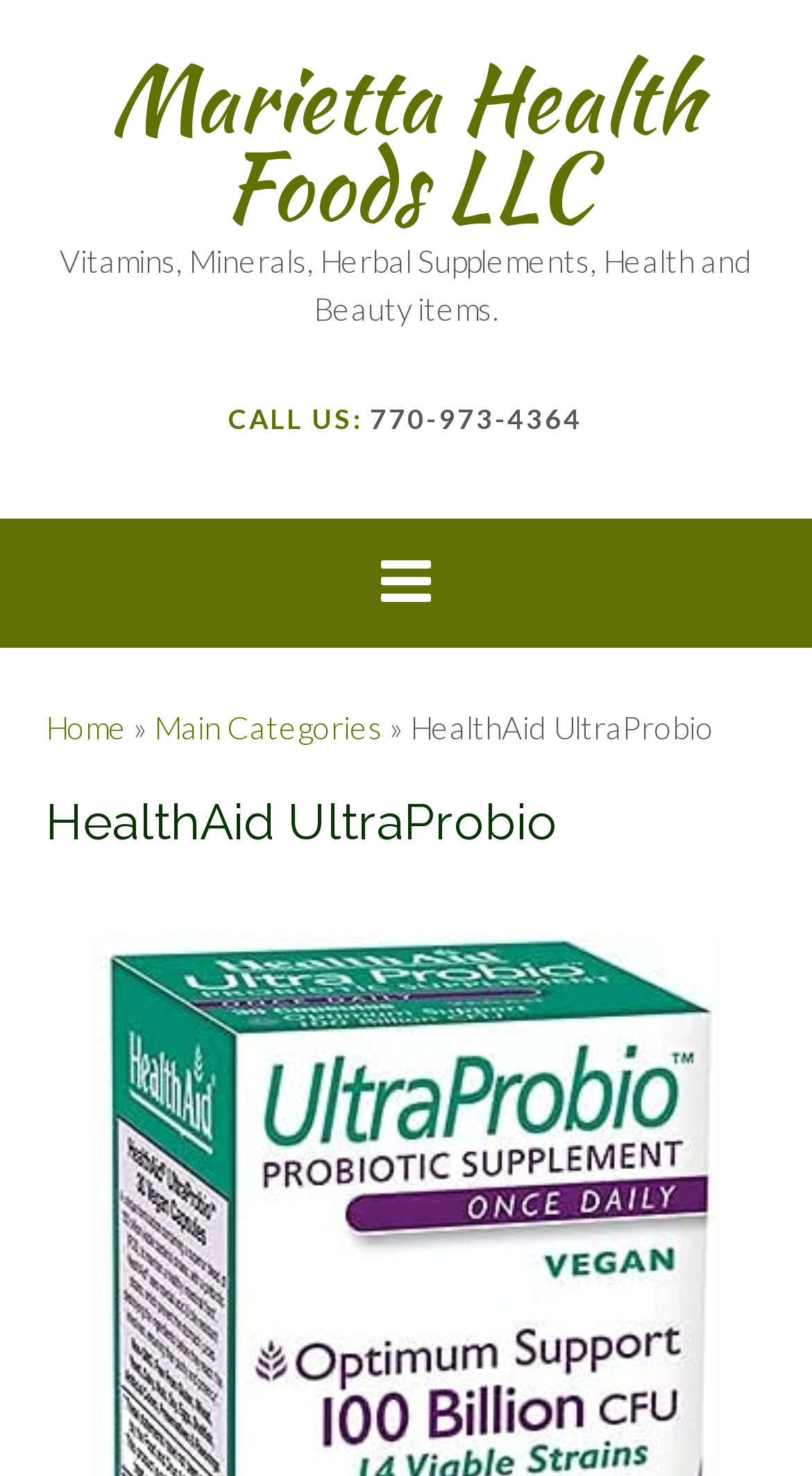Identify and provide the bounding box coordinates of the UI element described: "Home". The coordinates should be formatted as [left, top, right, bottom], with each number being a float between 0 and 1.

[0.056, 0.479, 0.156, 0.504]